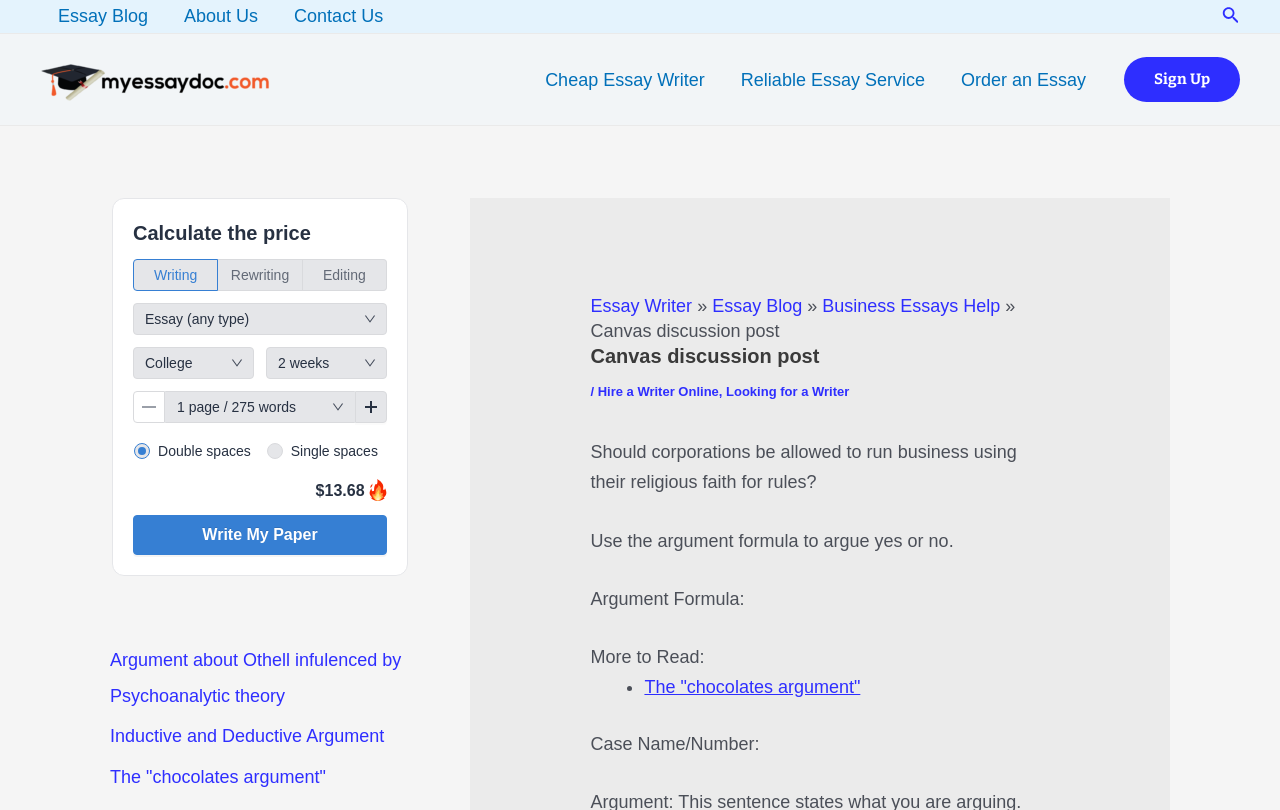Use a single word or phrase to answer the question: What is the topic of the discussion post?

Should corporations be allowed to run business using their religious faith for rules?